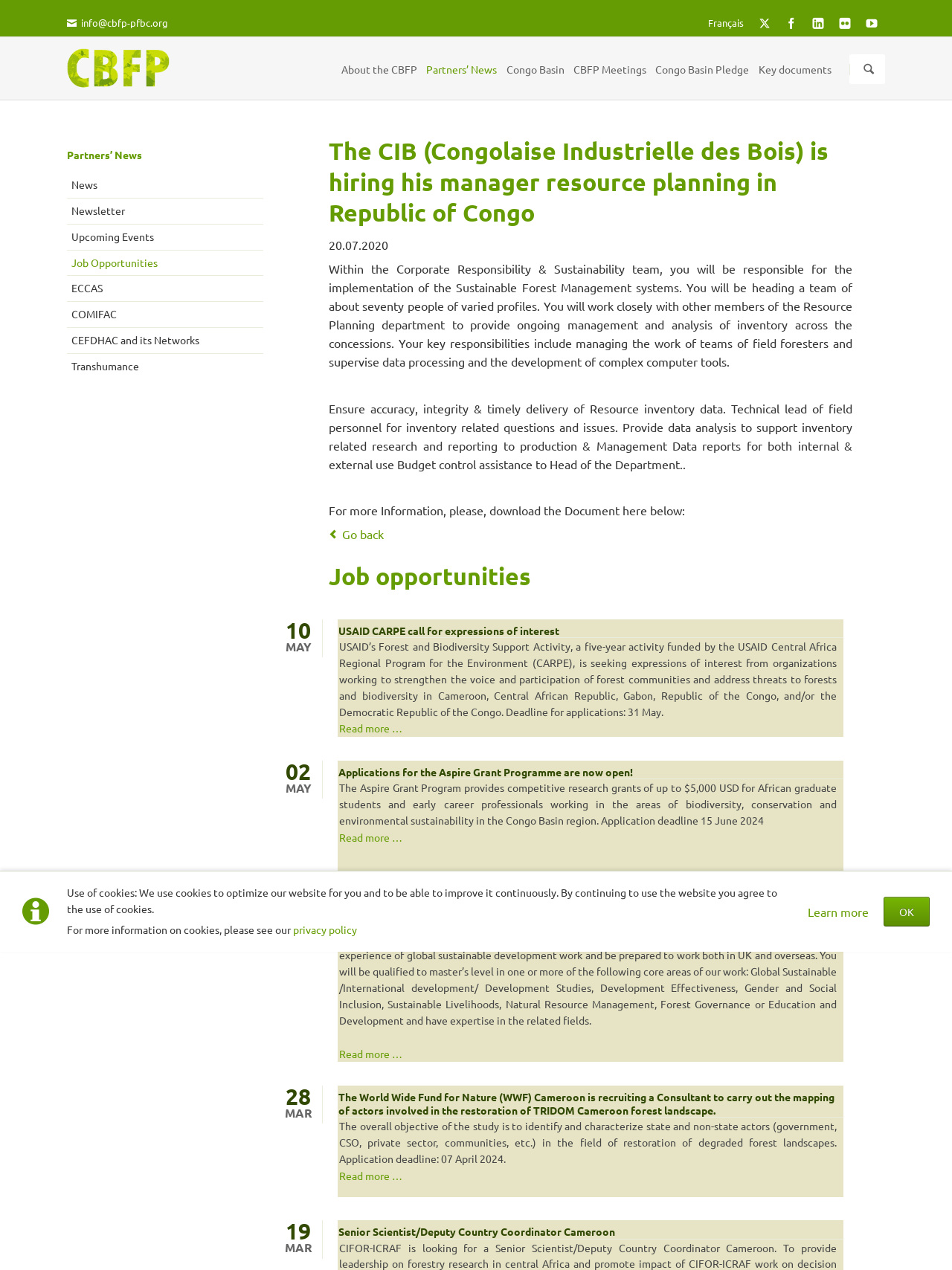Generate a thorough explanation of the webpage's elements.

The webpage is about the Congo Basin Forest Partnership (CBFP) and has a job offer for a manager resource planning in the Republic of Congo. At the top of the page, there is a navigation menu with links to various sections, including "About the CBFP", "CBFP Facilitation", "CBFP Governance", "Documents / Reports", and "Partners’ News". 

Below the navigation menu, there is a section with social media links, including Twitter, Facebook, LinkedIn, Flickr, and YouTube. Next to the social media links, there is a language selection option with a link to "Français".

The main content of the page is divided into several sections. The first section is about the CBFP, with links to "The CBFP at a glance", "CBFP Key Figures", "CBFP History", and "Former facilitators". The second section is about CBFP facilitation, with links to "Roadmap 2023-2025", "Biography of the Facilitator", and "Facilitation Team". The third section is about CBFP governance, with links to "Governance Structure", "Basic documents", "Members/Colleges", and "CBFP Council". 

The fourth section is about documents and reports, with links to "Key Documents" and "Reports". The fifth section is about news, with links to "Partners News Archive", "Newsletter", "Upcoming Events", "Job Opportunities", and several other news-related links. 

The page also has a section about the Congo Basin, with links to "About the Congo Basin", "Forest Ecosystems - World Heritage", "Summary sheet", and "Challenges - Issues". There are also sections about the state of the forests and protected areas, monitoring tools and map library, and other publications. 

At the bottom of the page, there is a section with links to browse by country, including Burundi, Cameroon, Central African Republic, Congo, Gabon, and Equatorial Guinea.